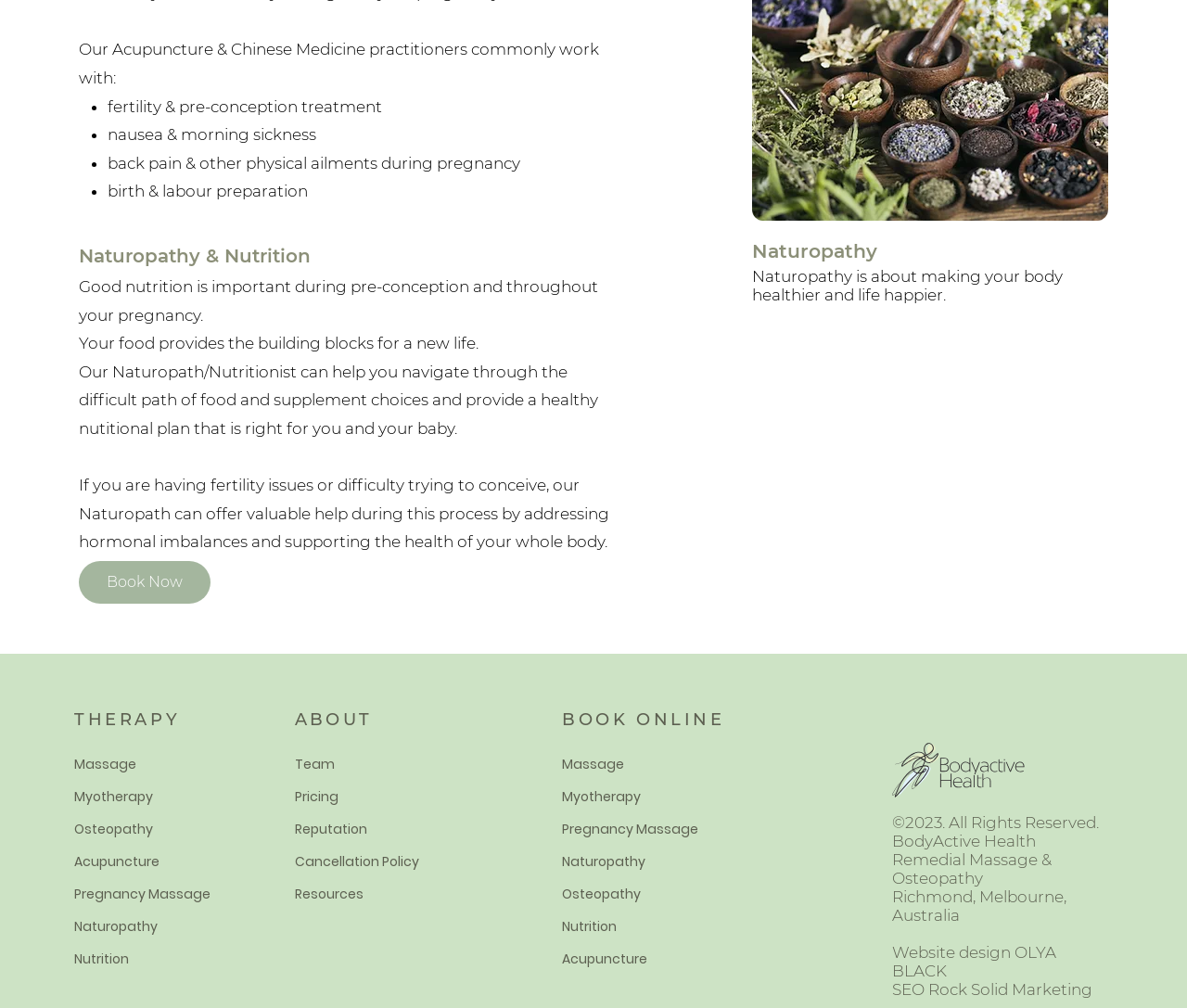Using the details from the image, please elaborate on the following question: How can the Naturopath/Nutritionist help with fertility issues?

The webpage states that the Naturopath can offer valuable help during the process of trying to conceive by addressing hormonal imbalances and supporting the health of the whole body, which suggests that they can help with fertility issues by addressing underlying hormonal imbalances.